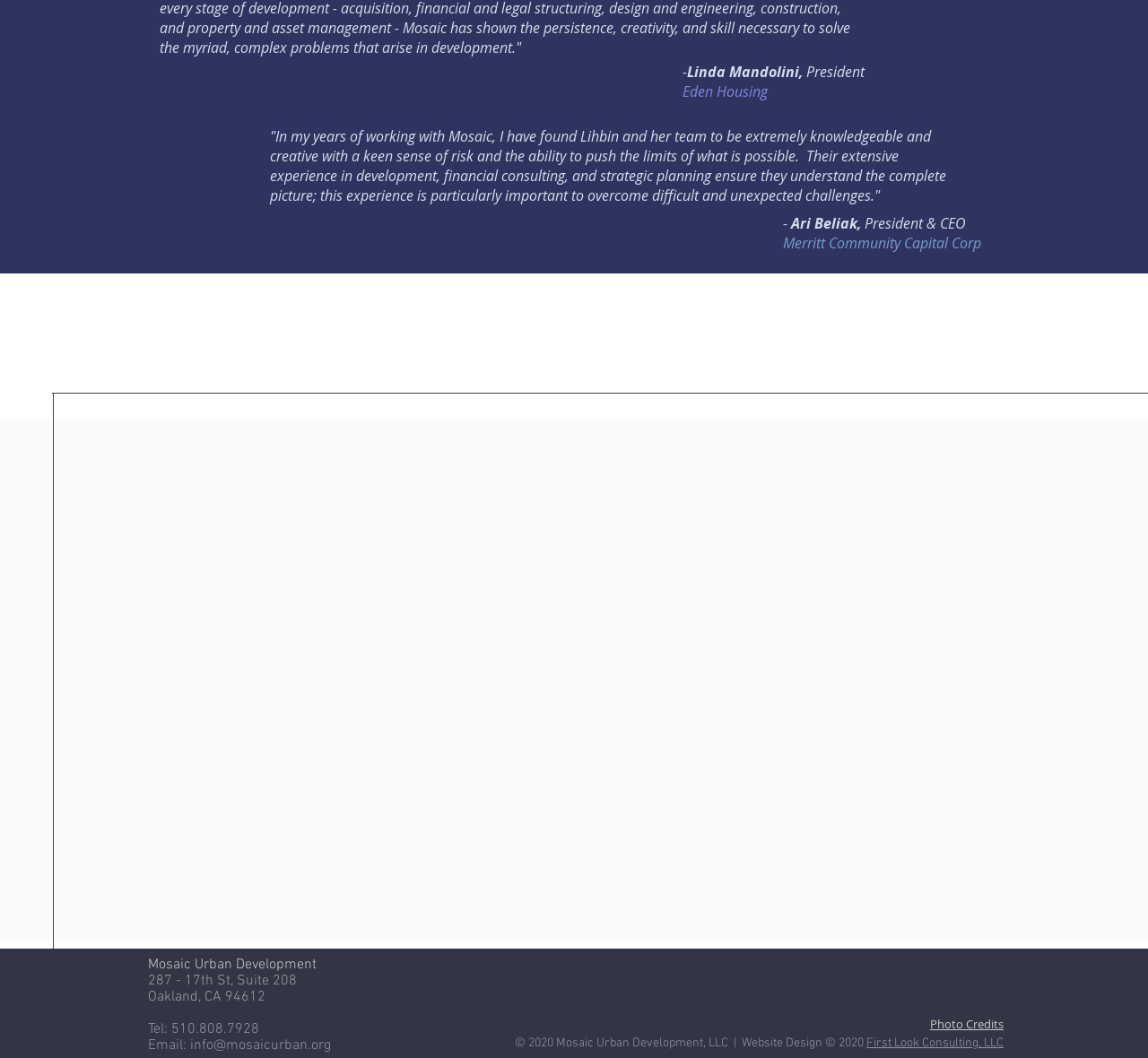What is the address of Mosaic Urban Development?
Answer the question with a single word or phrase by looking at the picture.

287 - 17th St, Suite 208, Oakland, CA 94612